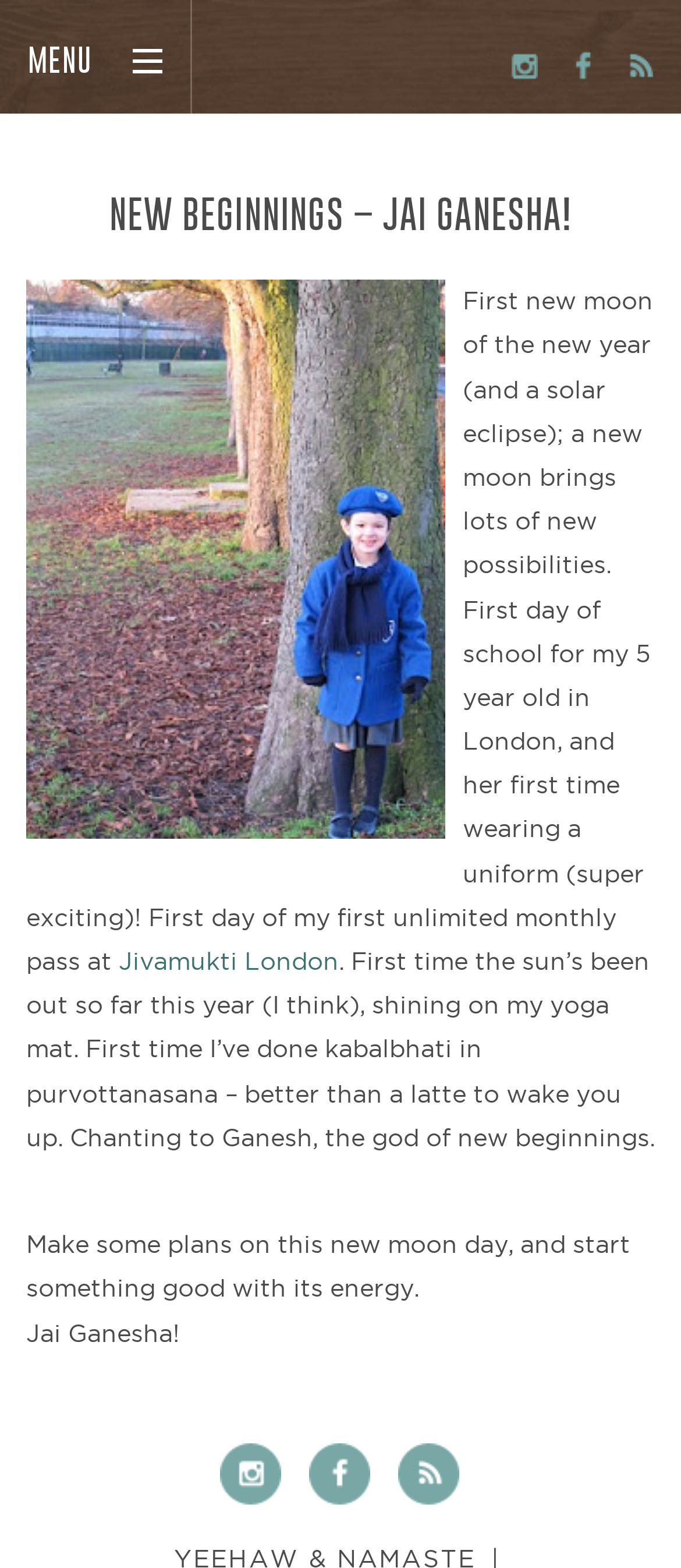What is the author encouraging readers to do?
Please provide a comprehensive answer to the question based on the webpage screenshot.

The author suggests that readers should make plans on this new moon day and start something good with its energy, implying that the author wants readers to take action and make the most of this new beginning.